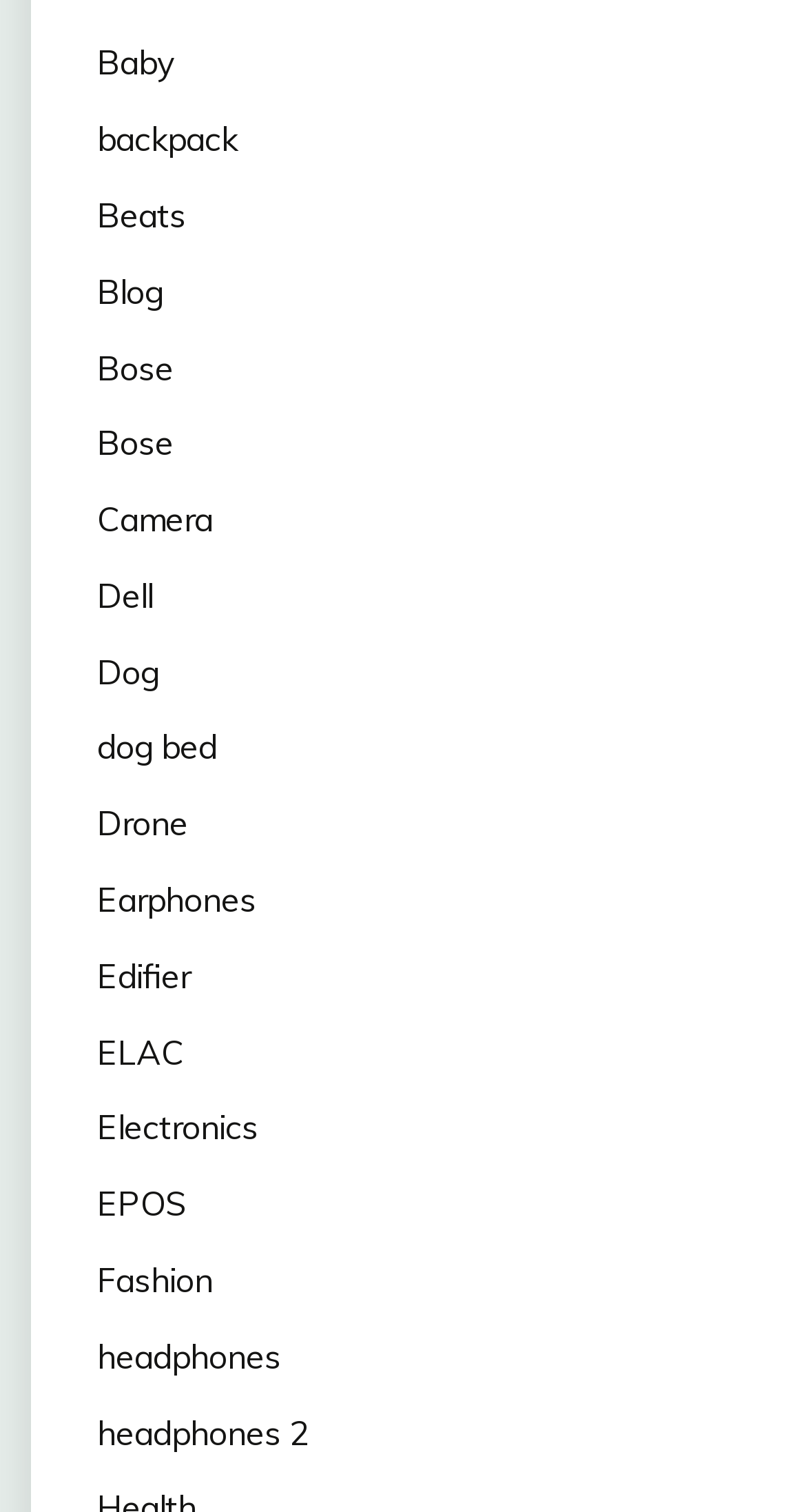Find the bounding box coordinates of the clickable area that will achieve the following instruction: "explore Fashion".

[0.121, 0.833, 0.264, 0.86]